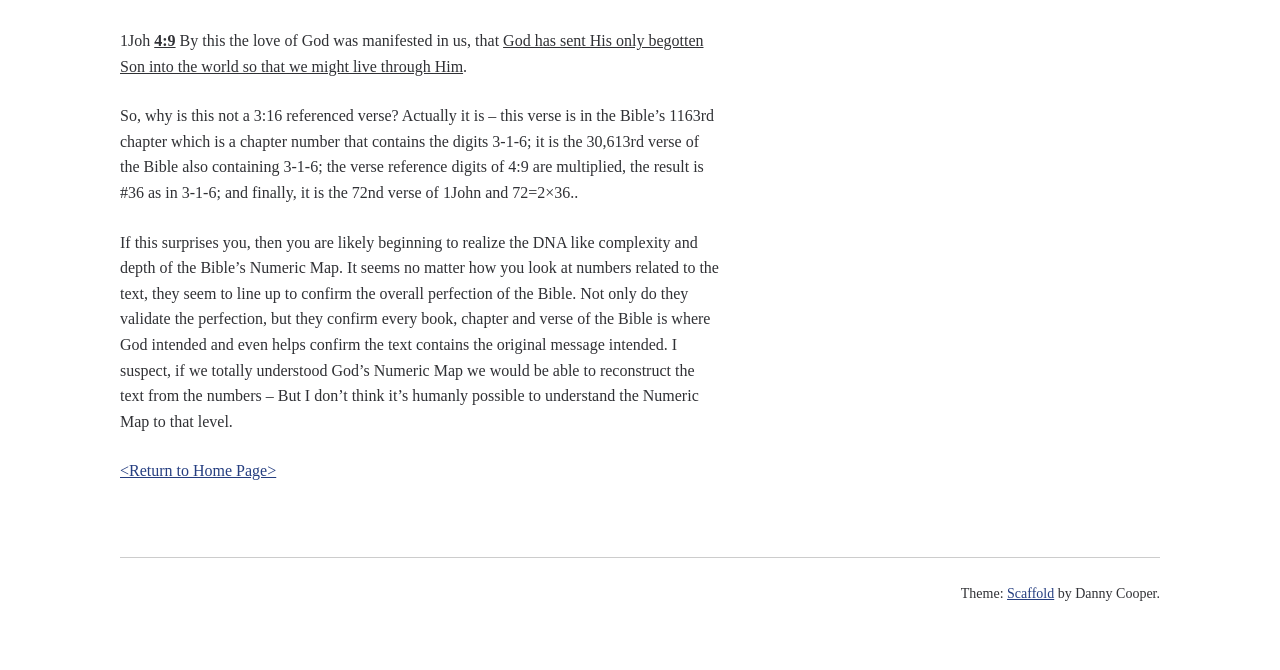Provide the bounding box coordinates of the HTML element described by the text: "<Return to Home Page>".

[0.094, 0.69, 0.216, 0.716]